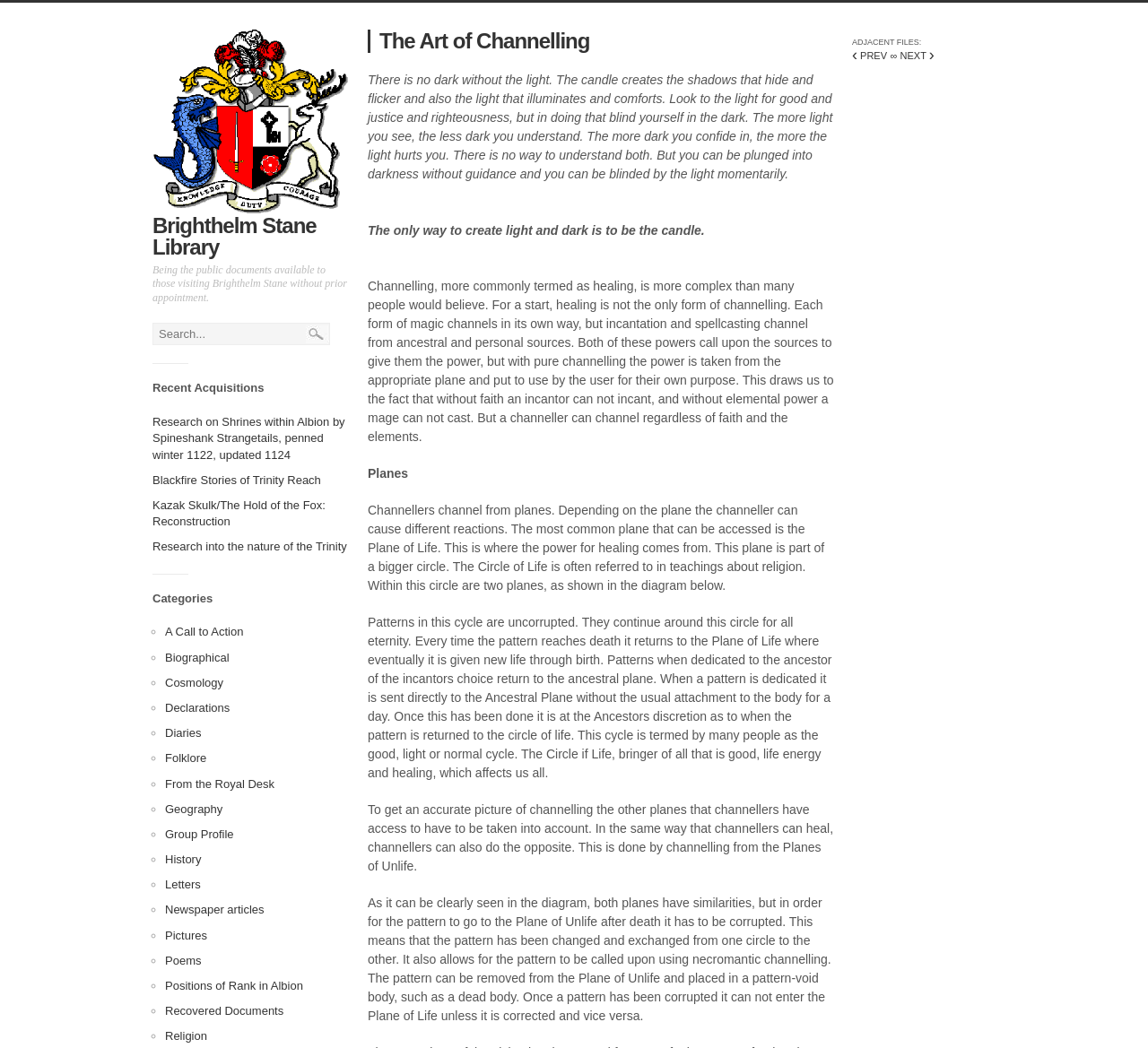What is the category of 'Research on Shrines within Albion by Spineshank Strangetails'?
Refer to the image and provide a one-word or short phrase answer.

Recent Acquisitions